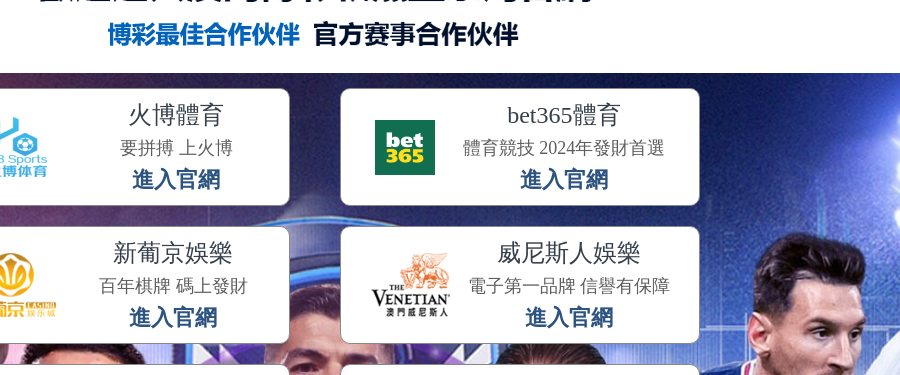Explain the image in a detailed and descriptive way.

The image showcases a promotional banner featuring various sponsors and partners associated with sports events. It prominently displays logos and invitations to "Enter Official Site" for multiple organizations, including bet365, a major betting platform, and Venetian, a luxury destination known for its entertainment offerings. The background suggests a vibrant sports atmosphere, likely related to upcoming events or tournaments. The layout emphasizes collaboration and partnership, illustrating the interconnectedness of the sponsors in supporting sports betting activities. The banner’s design is visually engaging, ideally suited to attract the attention of sports enthusiasts and potential bettors.